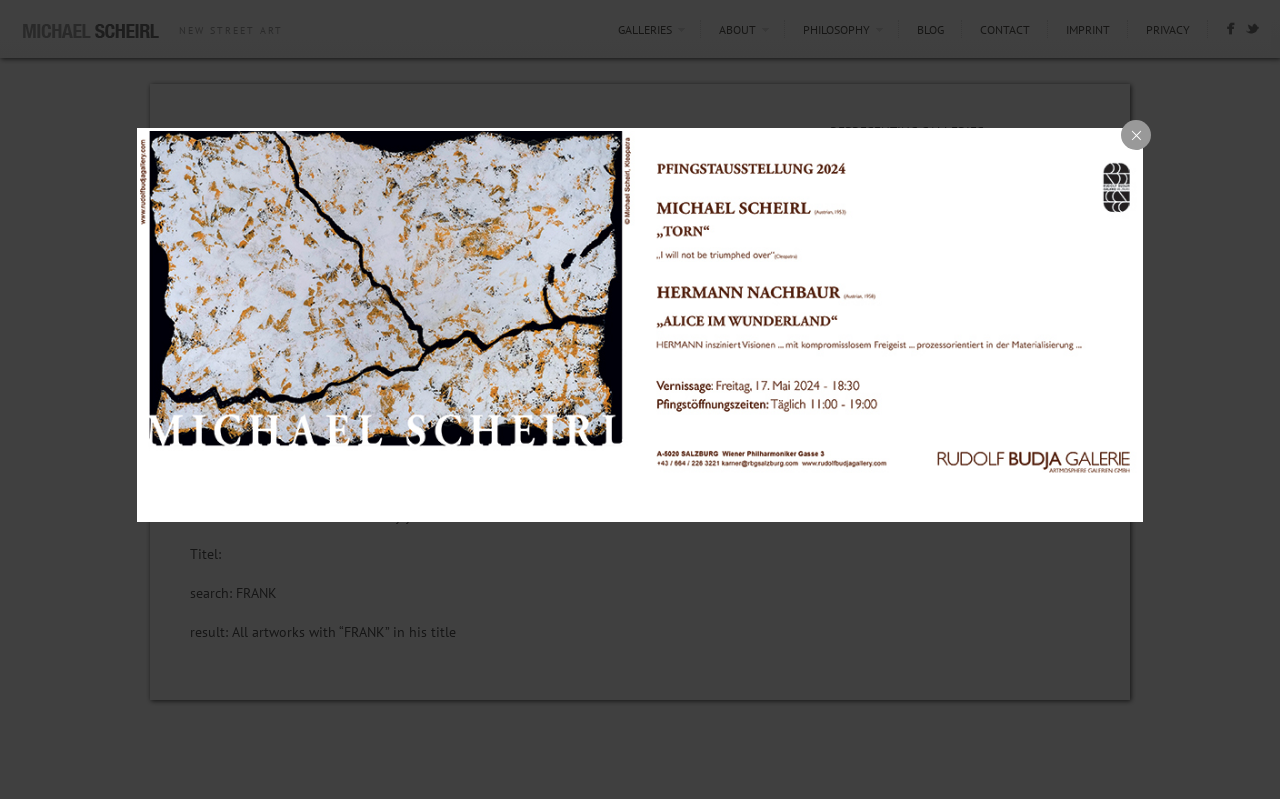Specify the bounding box coordinates of the area to click in order to follow the given instruction: "View the ABOUT page."

[0.551, 0.028, 0.602, 0.046]